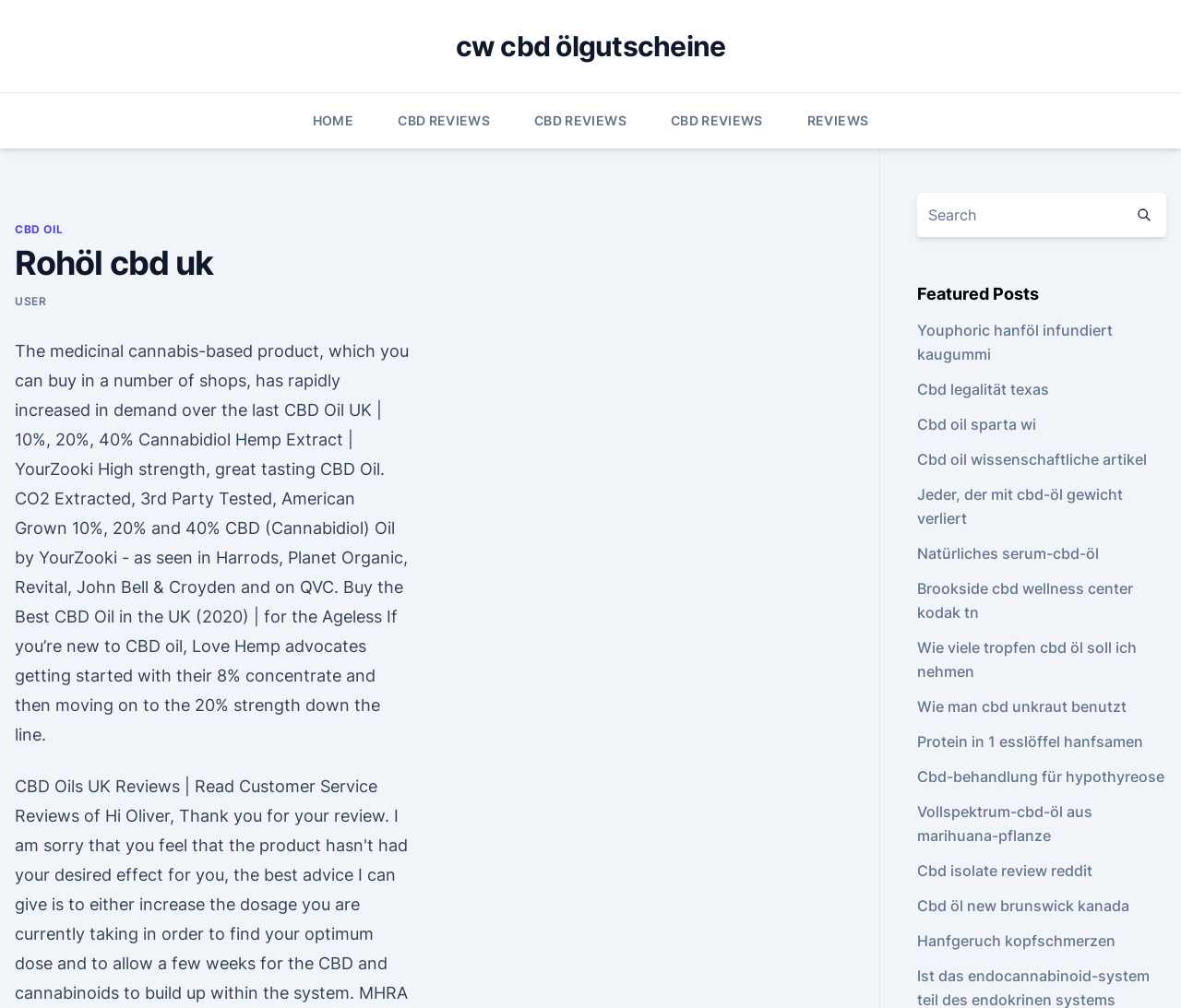Find and indicate the bounding box coordinates of the region you should select to follow the given instruction: "Check out FEATURED POSTS".

[0.776, 0.279, 0.988, 0.305]